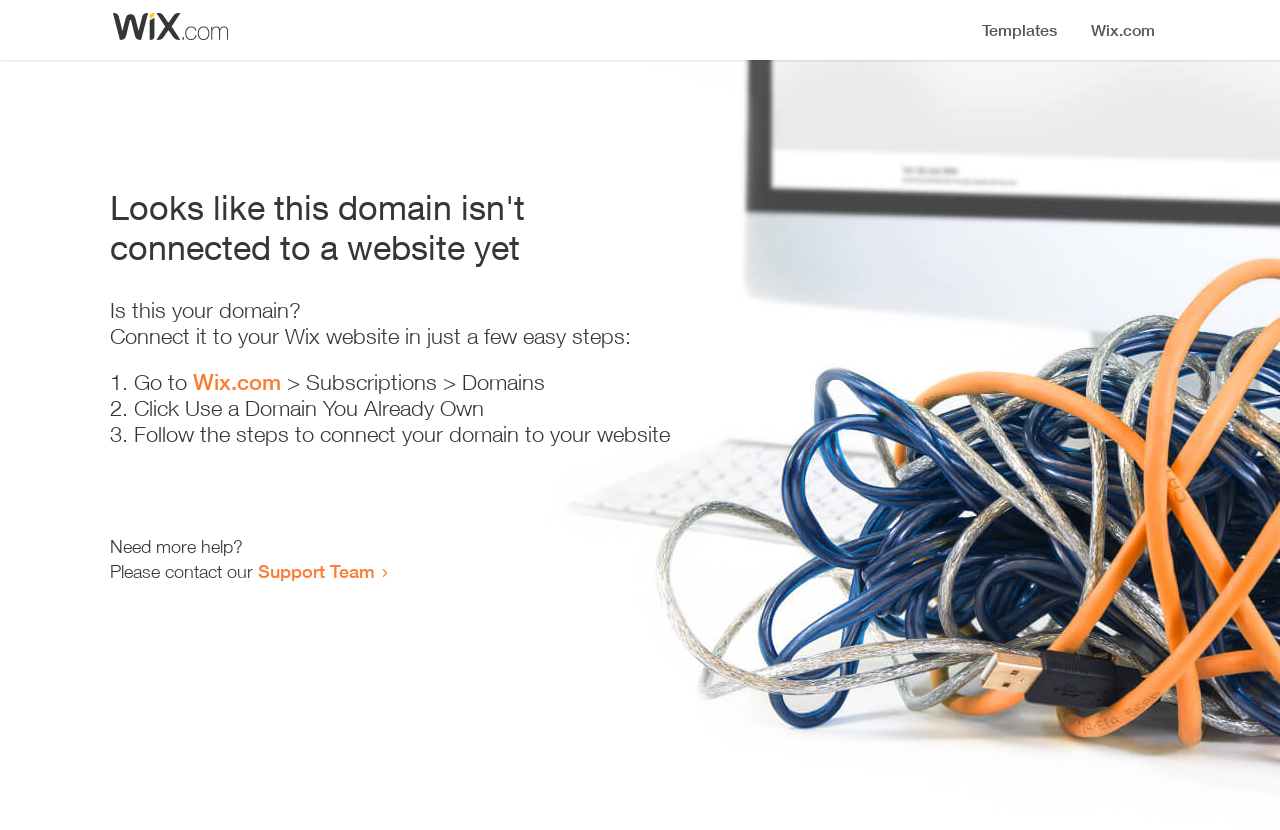Using the provided element description "Support Team", determine the bounding box coordinates of the UI element.

[0.202, 0.675, 0.293, 0.701]